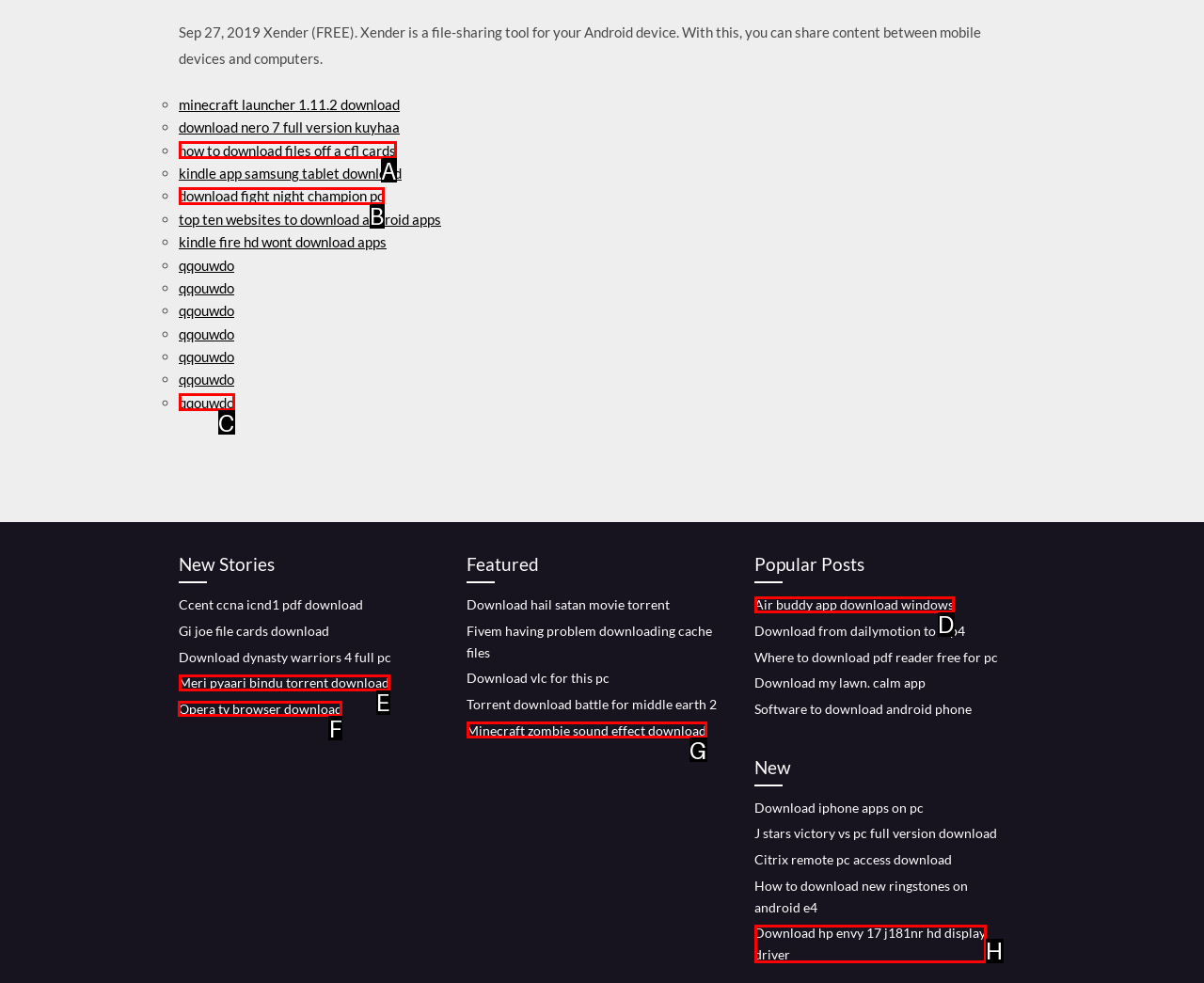Determine the letter of the UI element that will complete the task: download opera tv browser
Reply with the corresponding letter.

F